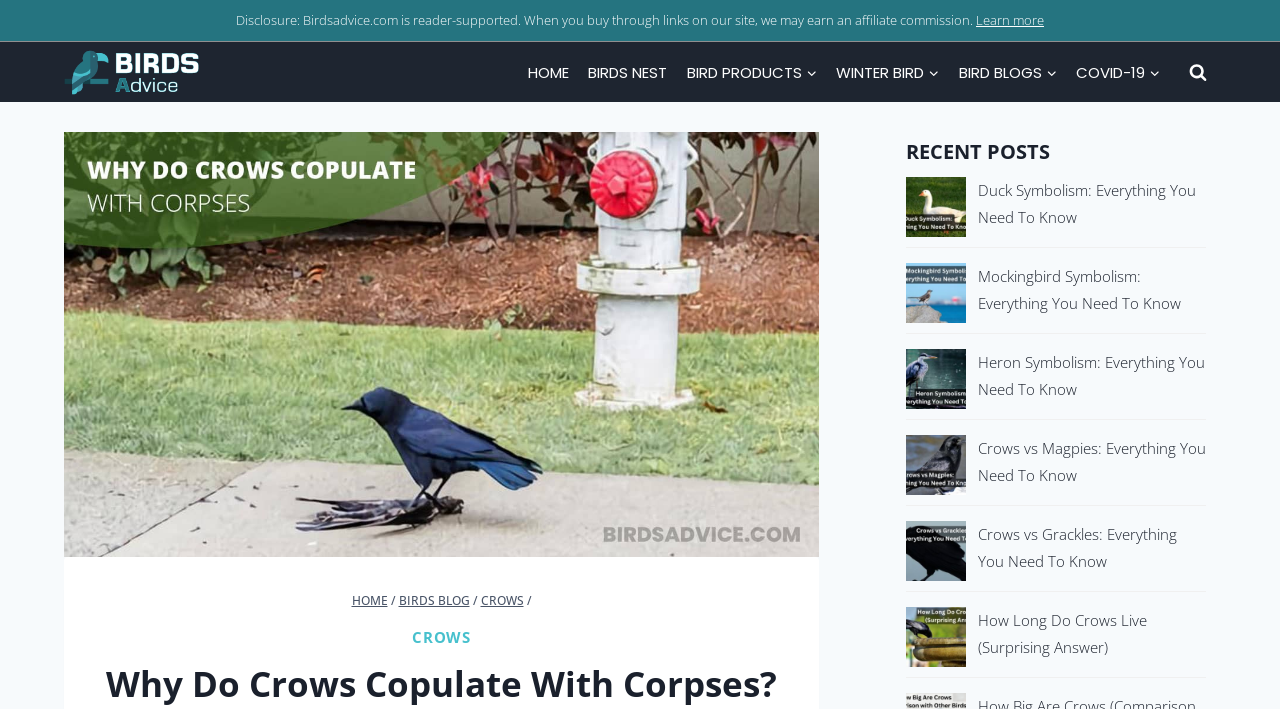Determine the bounding box coordinates for the area that should be clicked to carry out the following instruction: "Learn more about affiliate commission".

[0.762, 0.016, 0.816, 0.041]